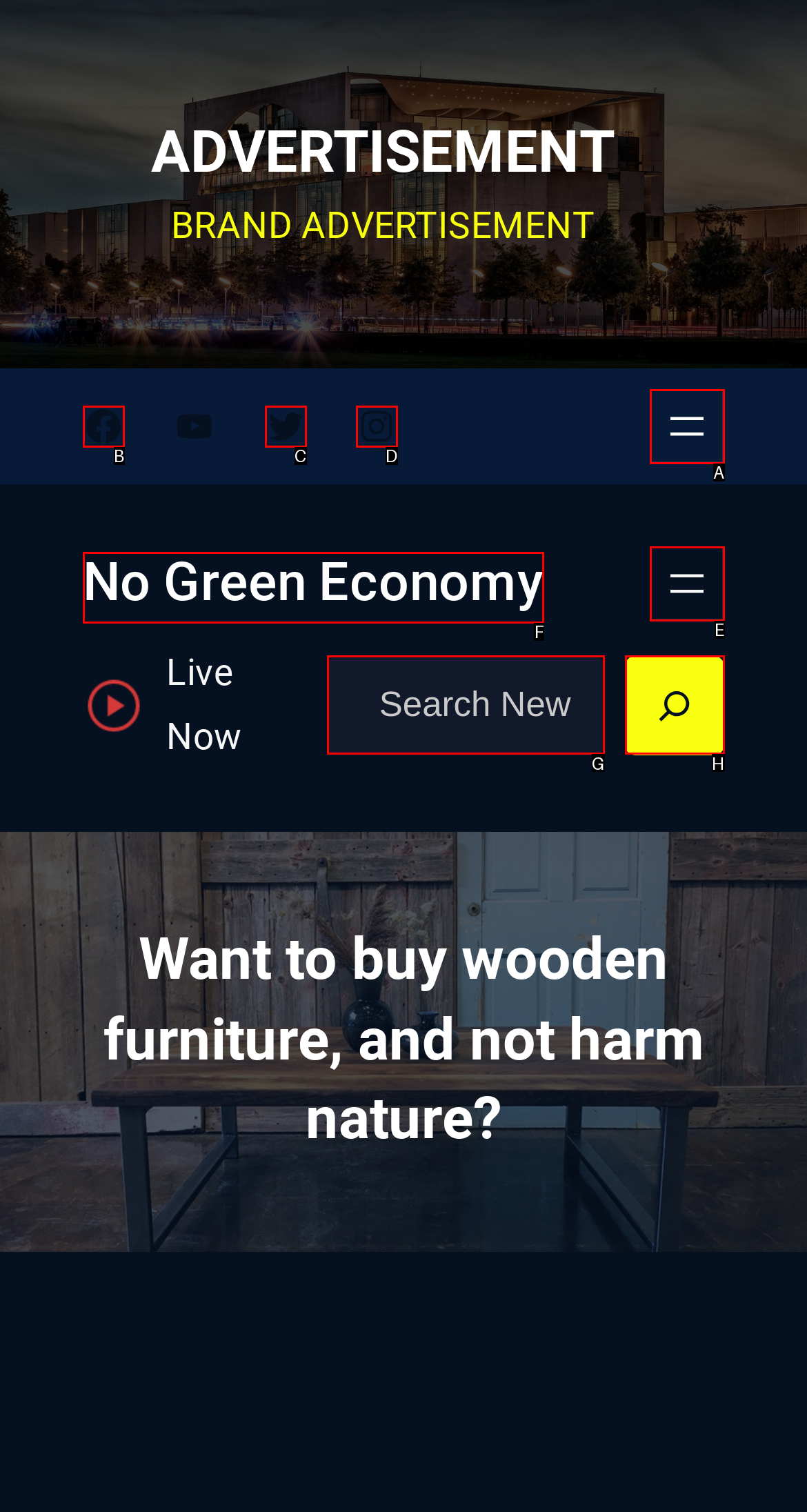Point out which UI element to click to complete this task: Visit No Green Economy website
Answer with the letter corresponding to the right option from the available choices.

F